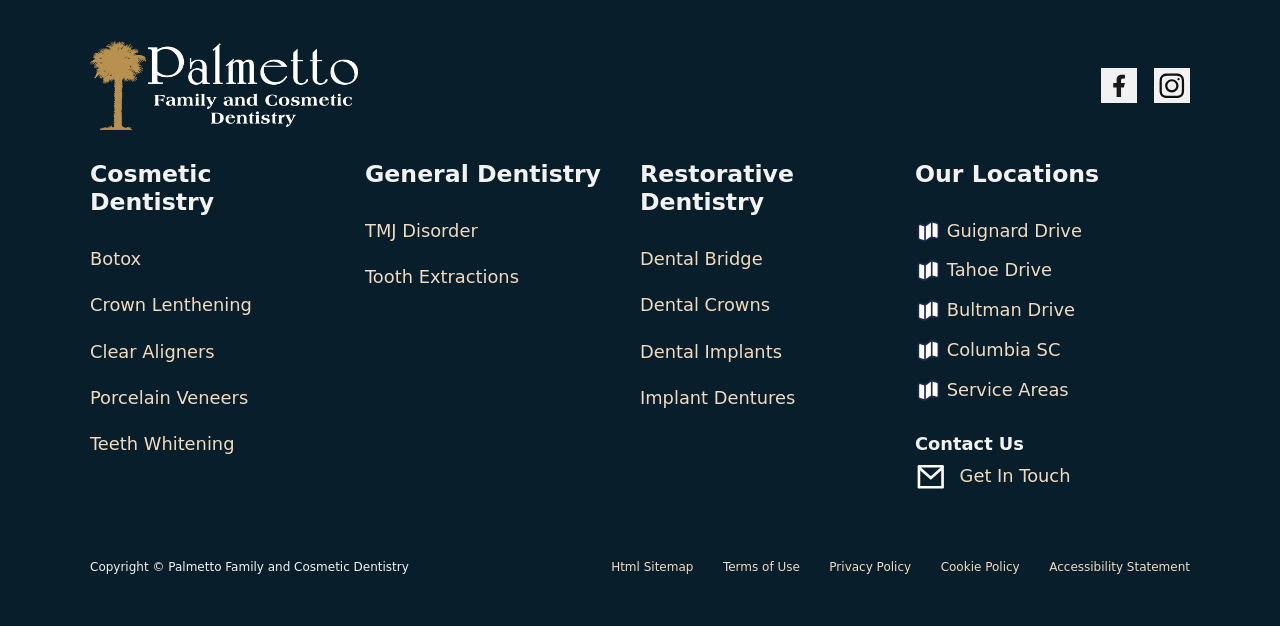Give a concise answer using only one word or phrase for this question:
What is the name of the dental clinic?

Palmetto Family and Cosmetic Dentistry